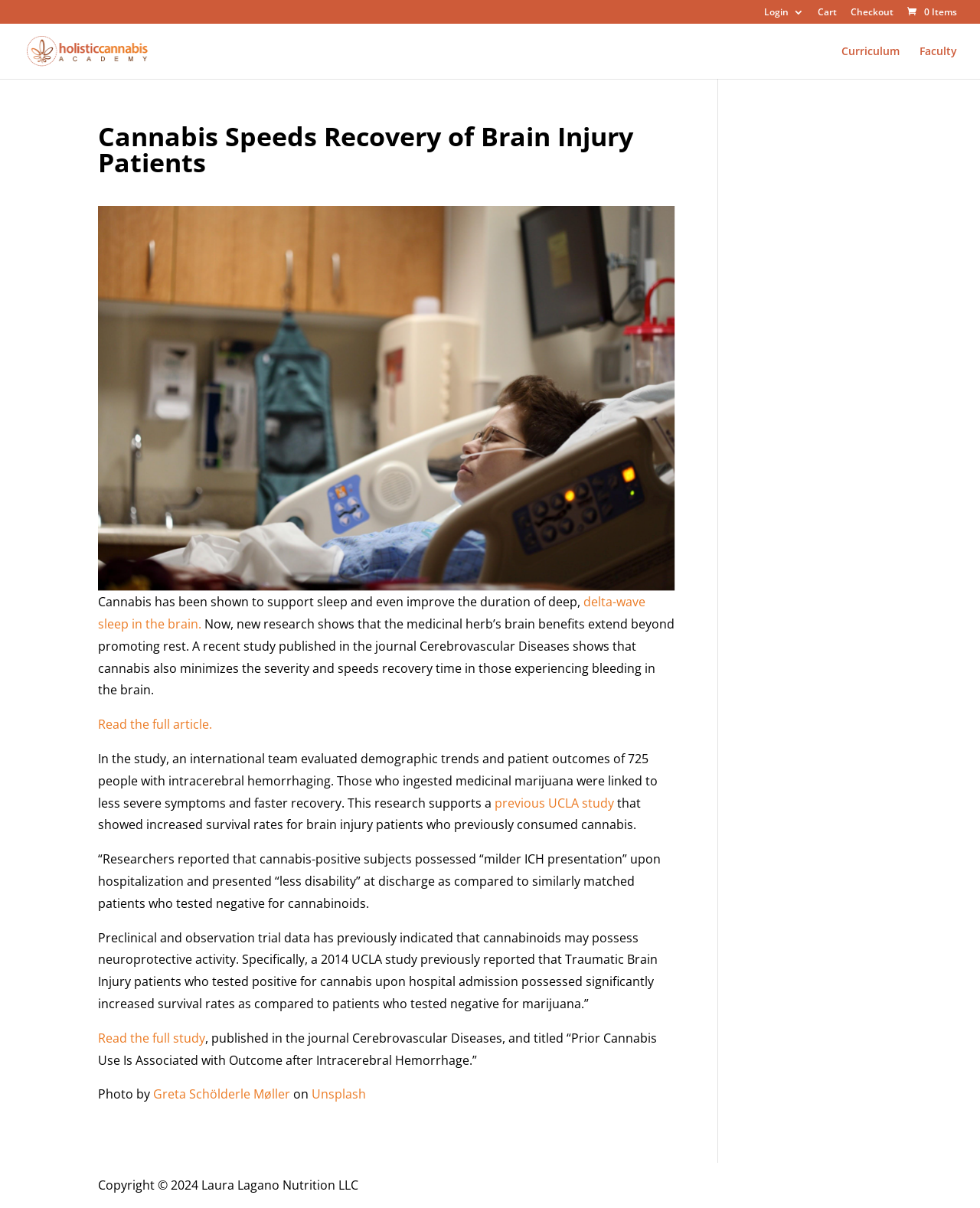Please specify the bounding box coordinates for the clickable region that will help you carry out the instruction: "Go to Curriculum".

[0.859, 0.038, 0.918, 0.065]